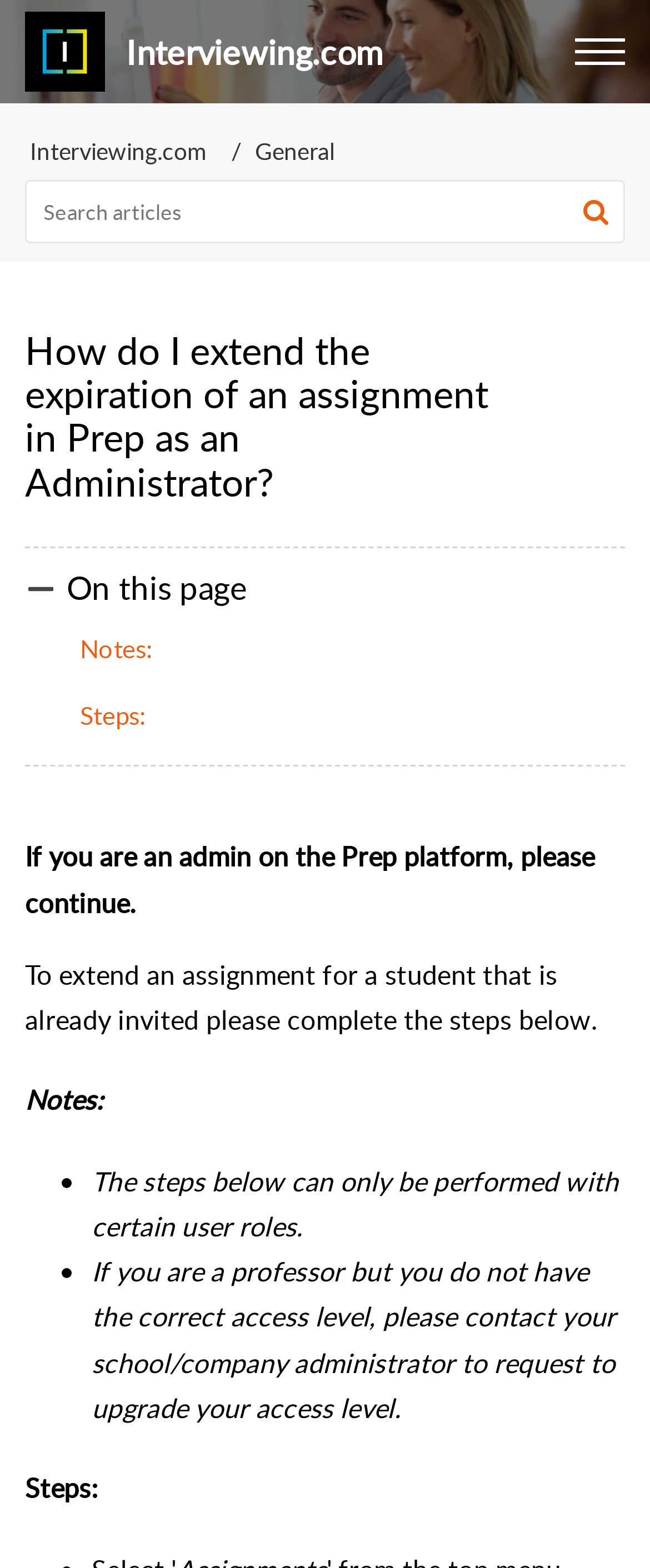Extract the primary heading text from the webpage.

How do I extend the expiration of an assignment in Prep as an Administrator?